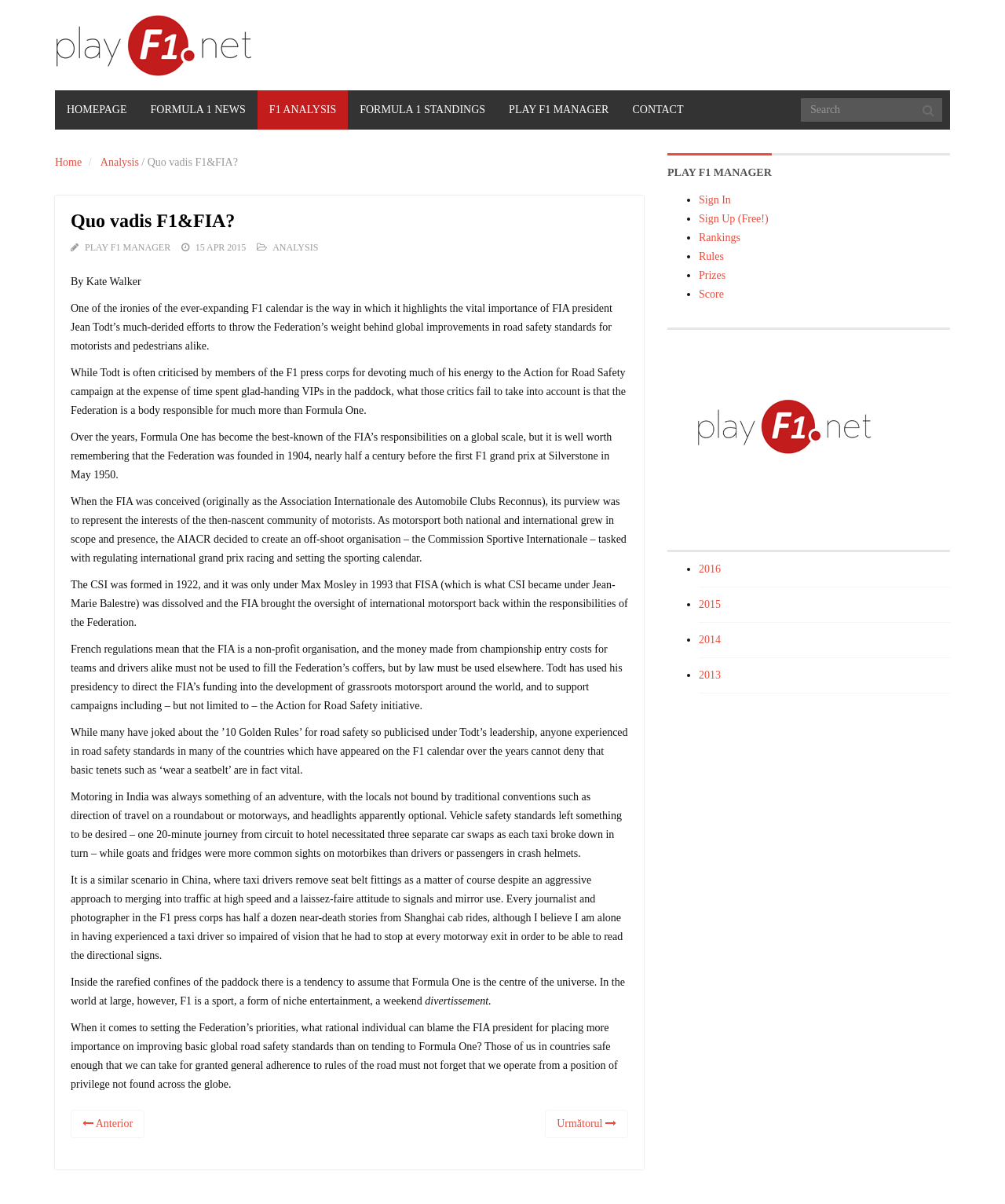Predict the bounding box of the UI element that fits this description: "name="s" placeholder="Search"".

[0.797, 0.082, 0.938, 0.101]